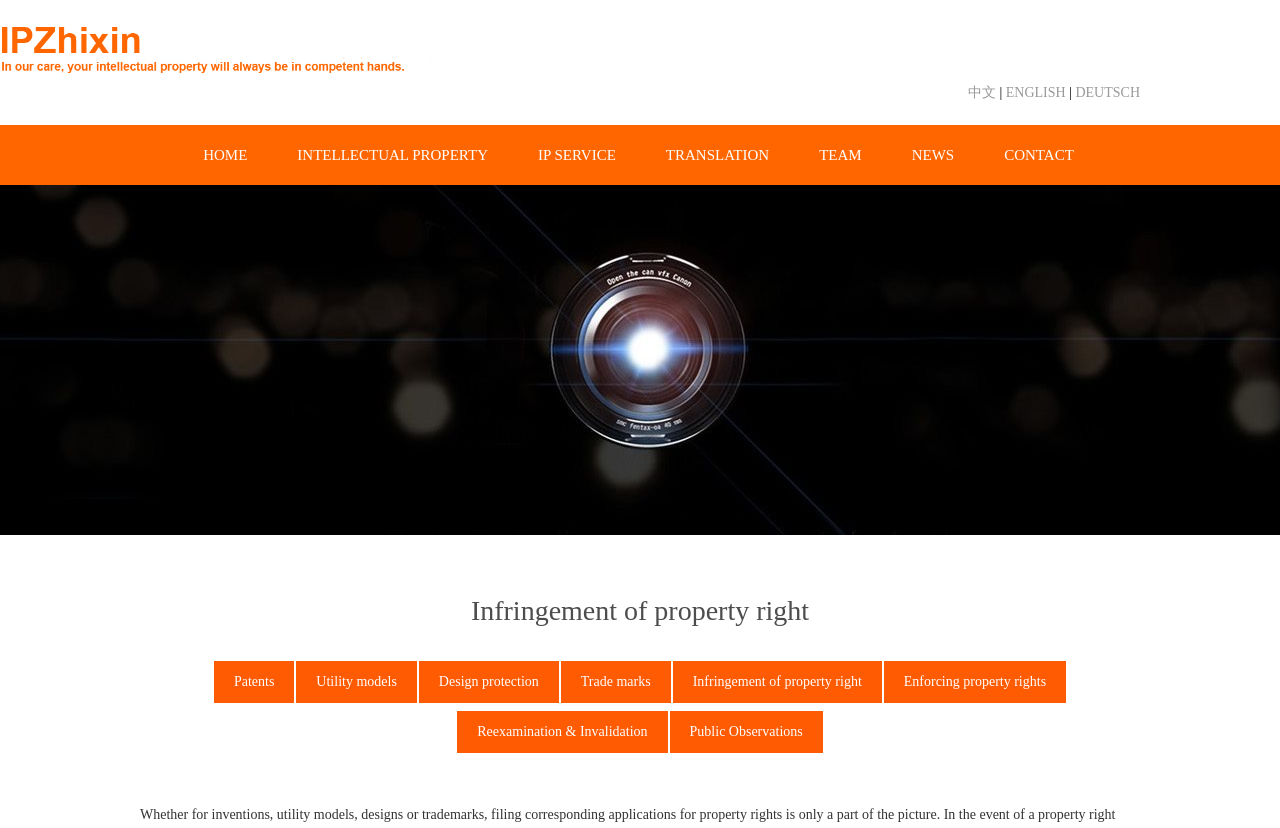Please identify the bounding box coordinates of the element on the webpage that should be clicked to follow this instruction: "Switch to Chinese language". The bounding box coordinates should be given as four float numbers between 0 and 1, formatted as [left, top, right, bottom].

[0.756, 0.103, 0.778, 0.121]